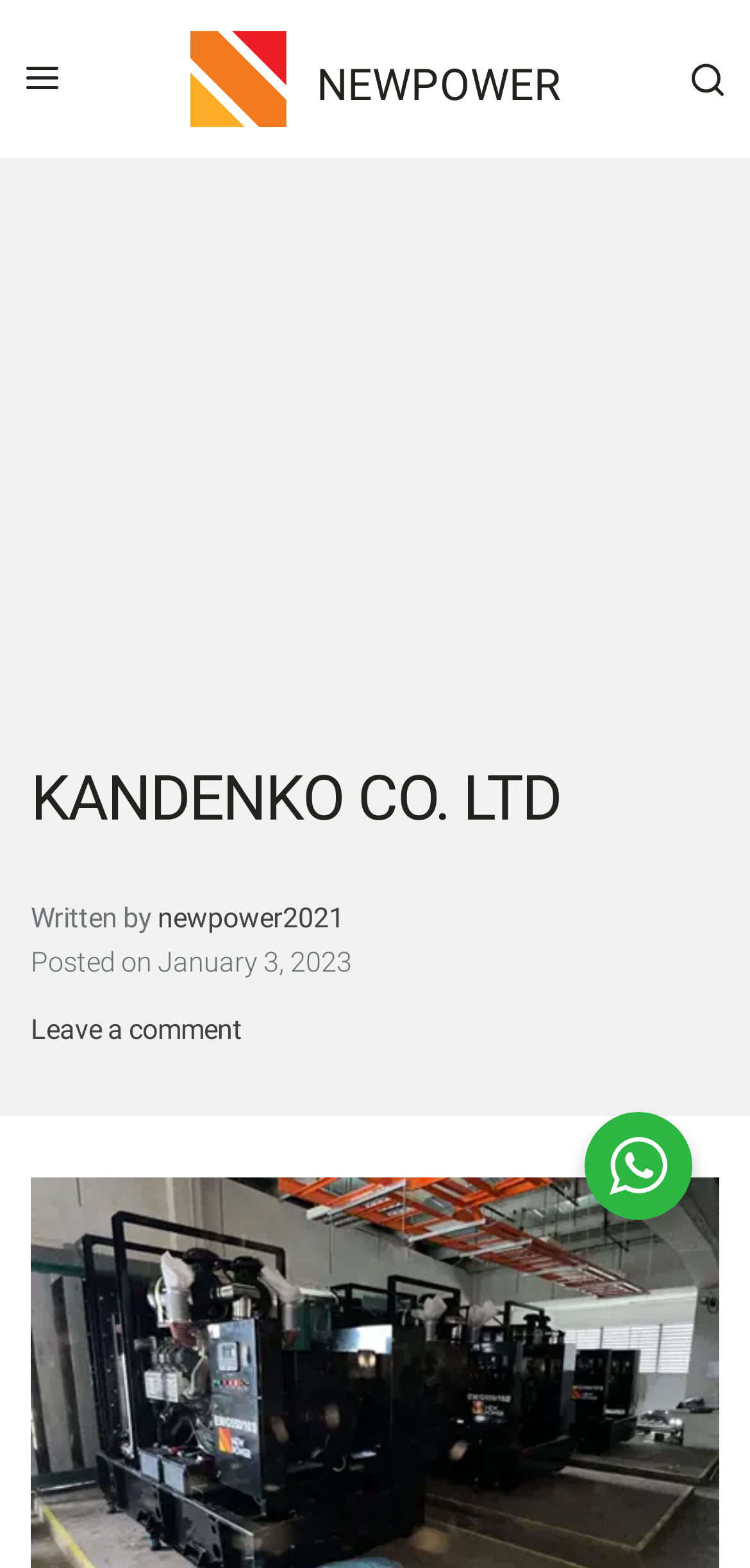When was the article posted? From the image, respond with a single word or brief phrase.

January 3, 2023